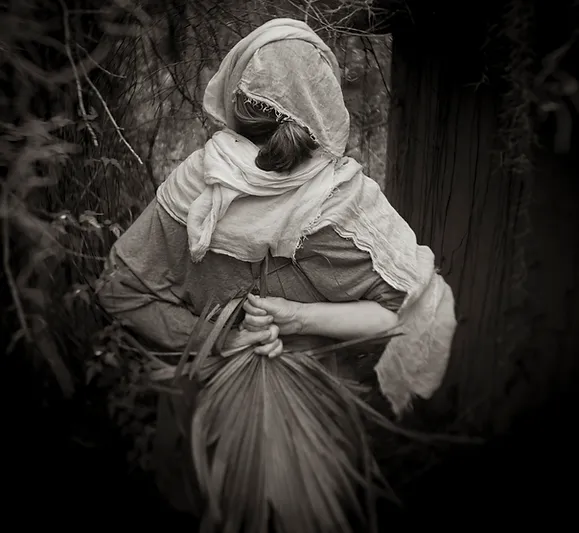What is surrounding the figure in the image?
Answer with a single word or short phrase according to what you see in the image.

Hints of foliage